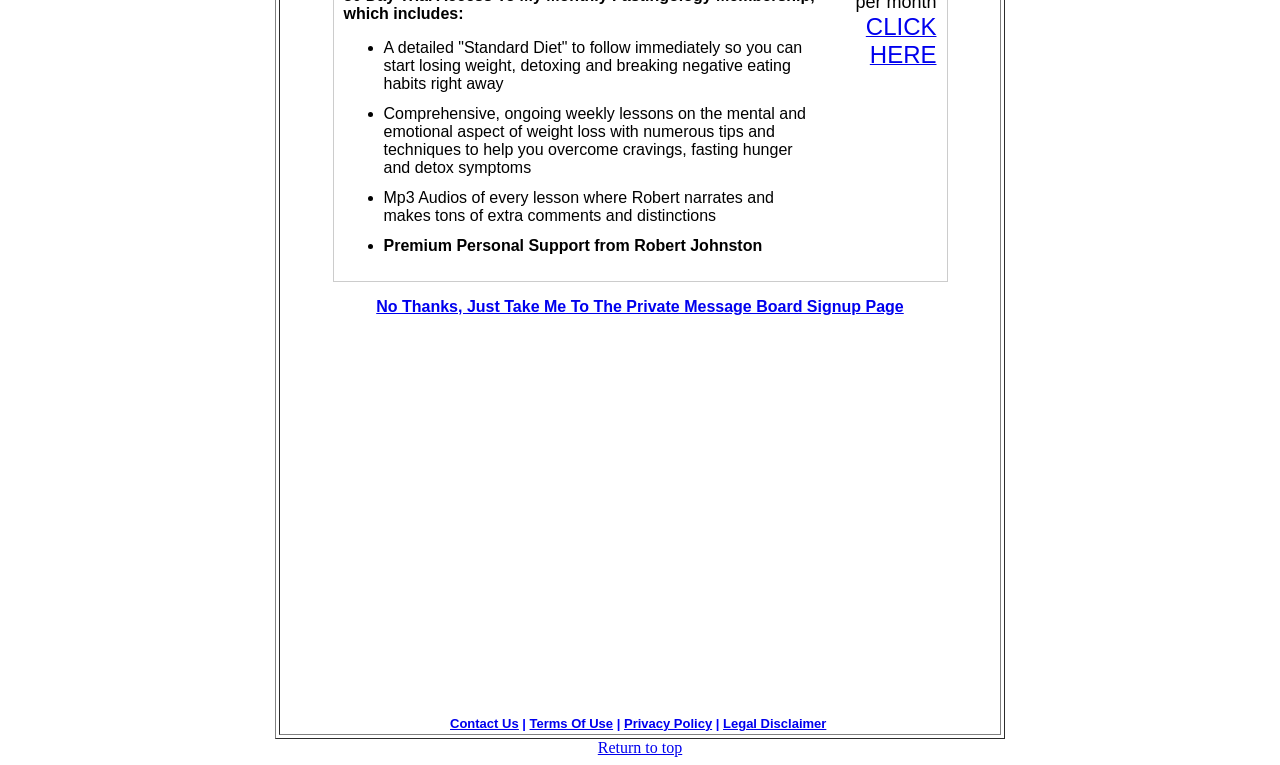What is the alternative to clicking the 'CLICK HERE' button?
Using the image, provide a concise answer in one word or a short phrase.

No Thanks, Just Take Me To The Private Message Board Signup Page